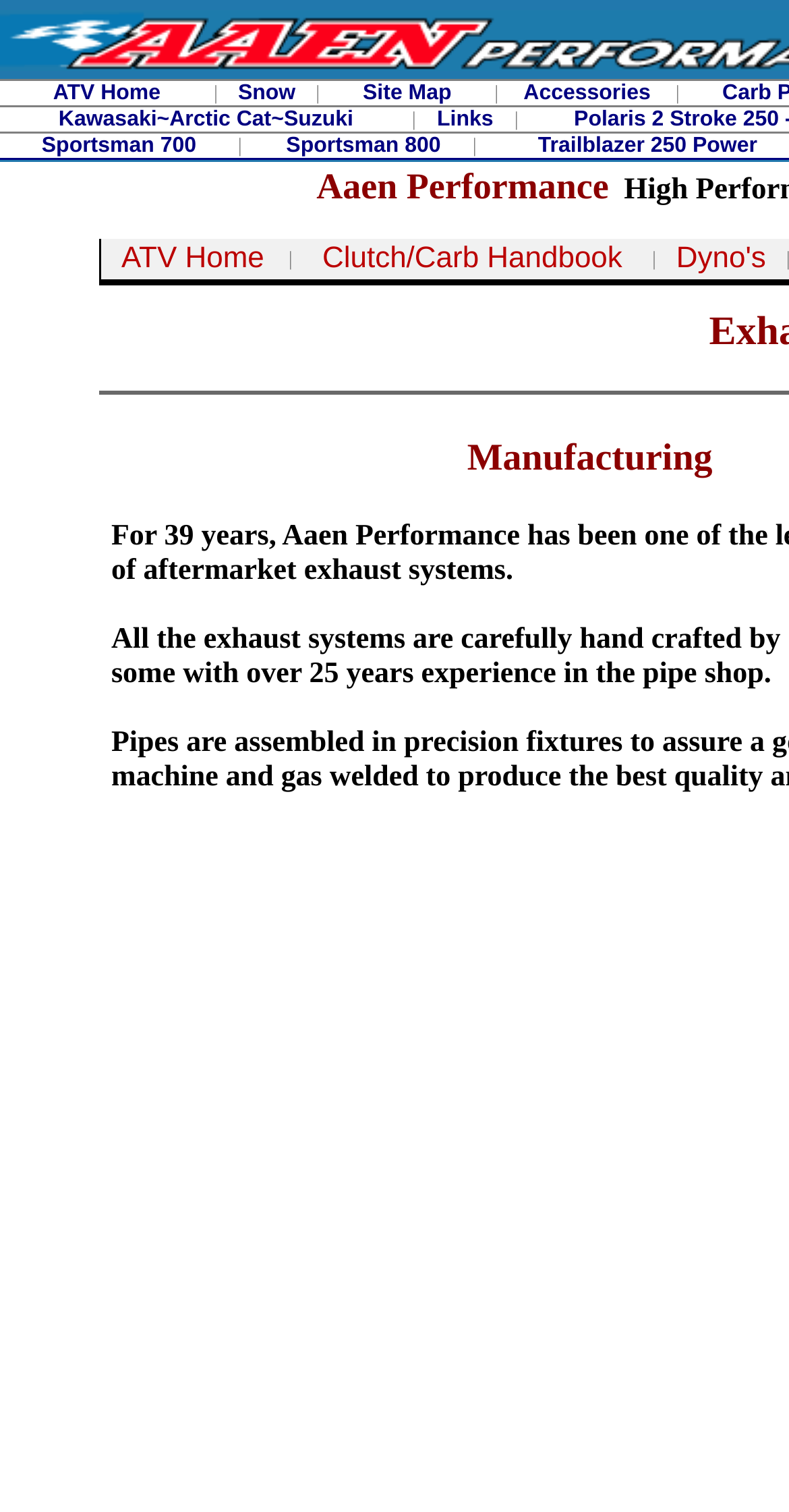From the screenshot, find the bounding box of the UI element matching this description: "Accessories". Supply the bounding box coordinates in the form [left, top, right, bottom], each a float between 0 and 1.

[0.664, 0.054, 0.825, 0.07]